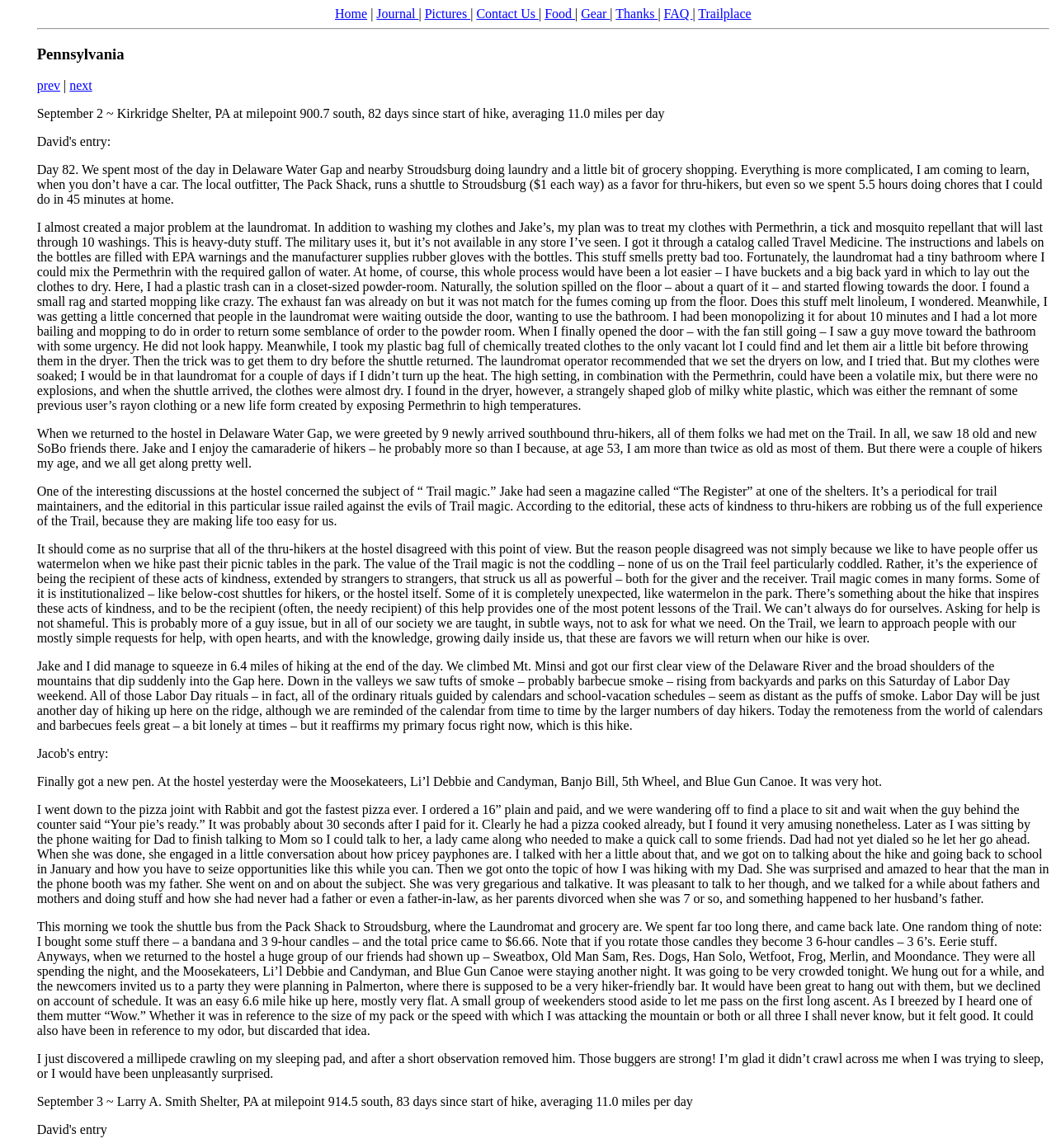Provide the bounding box coordinates of the HTML element described by the text: "Contact Us".

[0.451, 0.006, 0.51, 0.018]